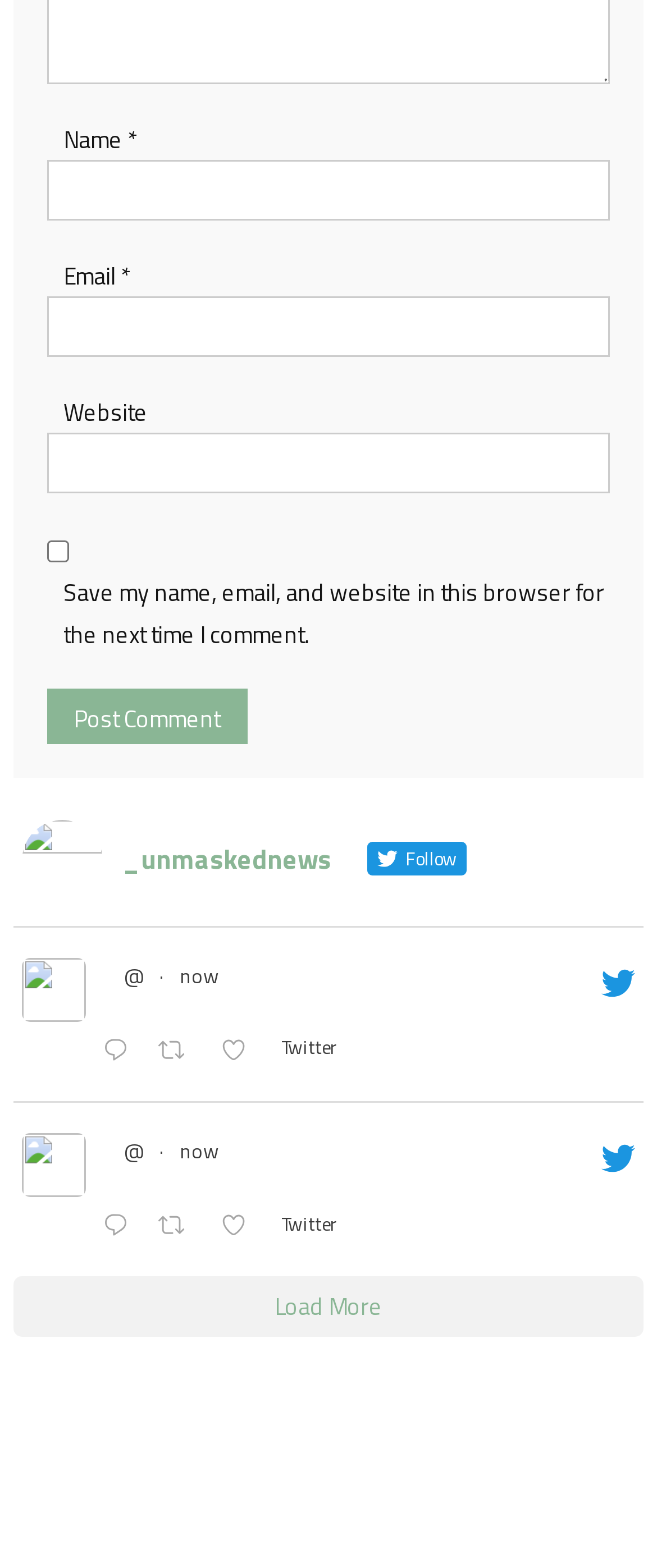Provide the bounding box coordinates for the UI element that is described by this text: "Load More". The coordinates should be in the form of four float numbers between 0 and 1: [left, top, right, bottom].

[0.02, 0.814, 0.98, 0.852]